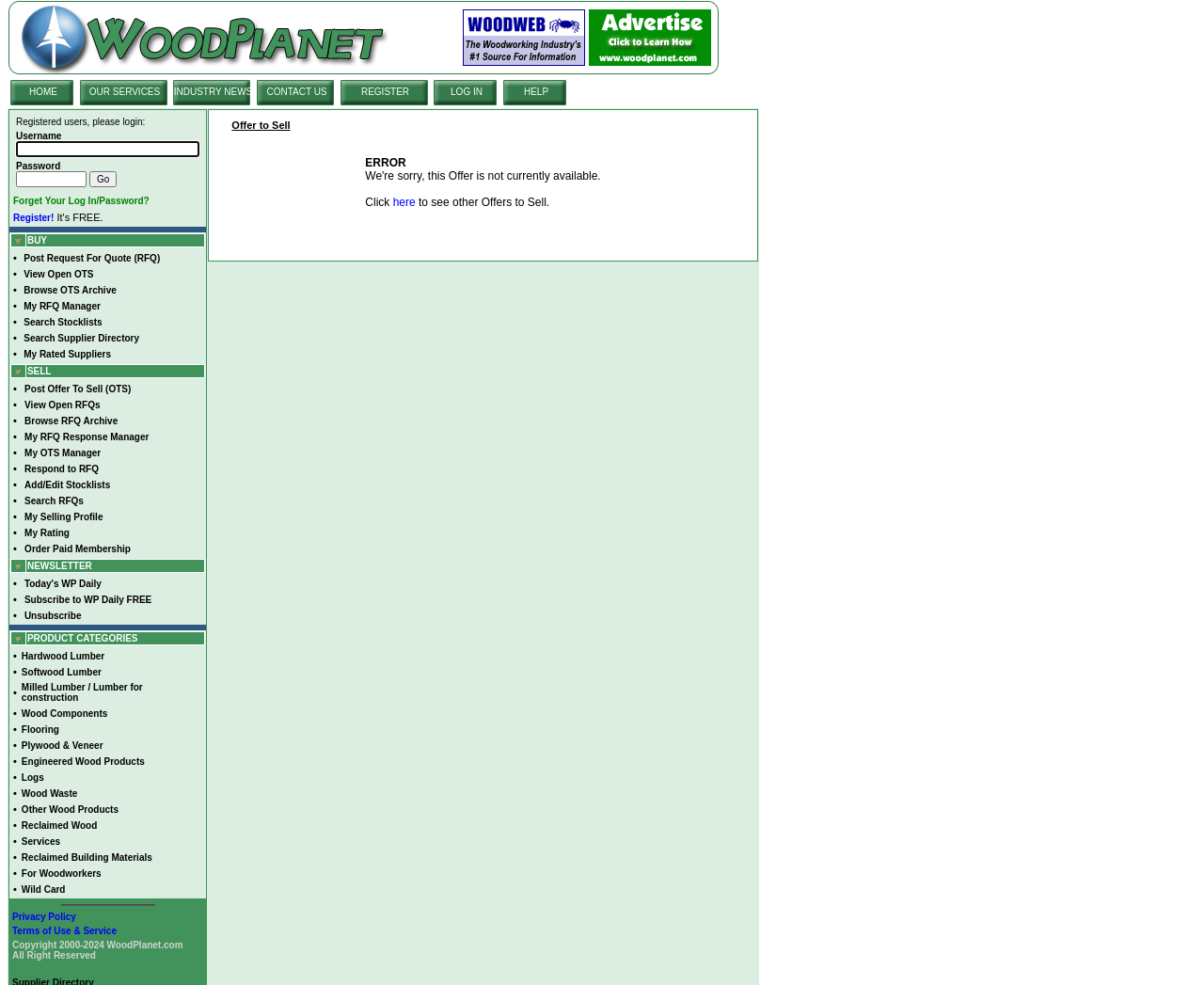Please provide the bounding box coordinates for the element that needs to be clicked to perform the following instruction: "forget password". The coordinates should be given as four float numbers between 0 and 1, i.e., [left, top, right, bottom].

[0.011, 0.199, 0.124, 0.209]